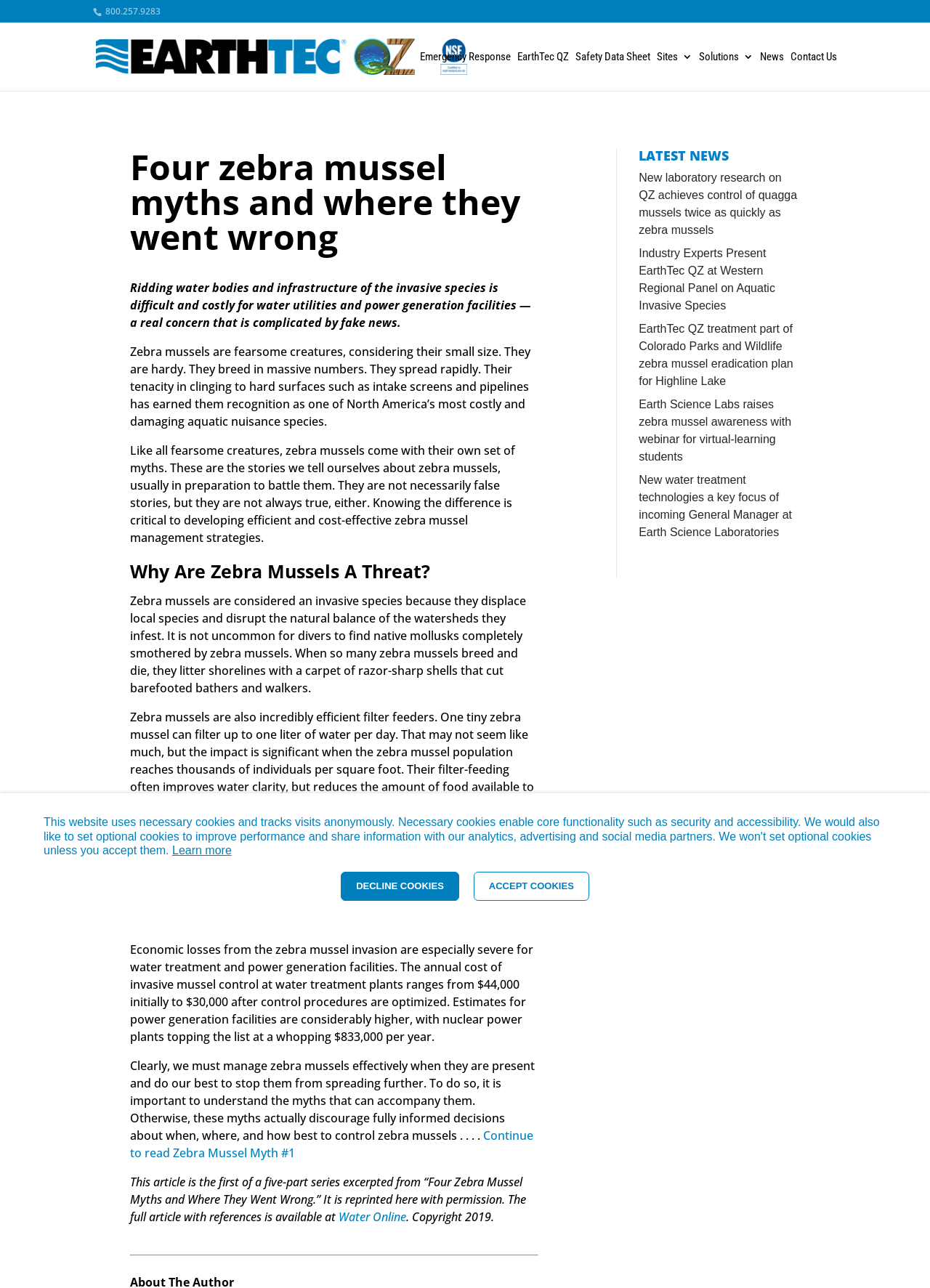Can you specify the bounding box coordinates for the region that should be clicked to fulfill this instruction: "Read the full article on Water Online".

[0.364, 0.939, 0.437, 0.951]